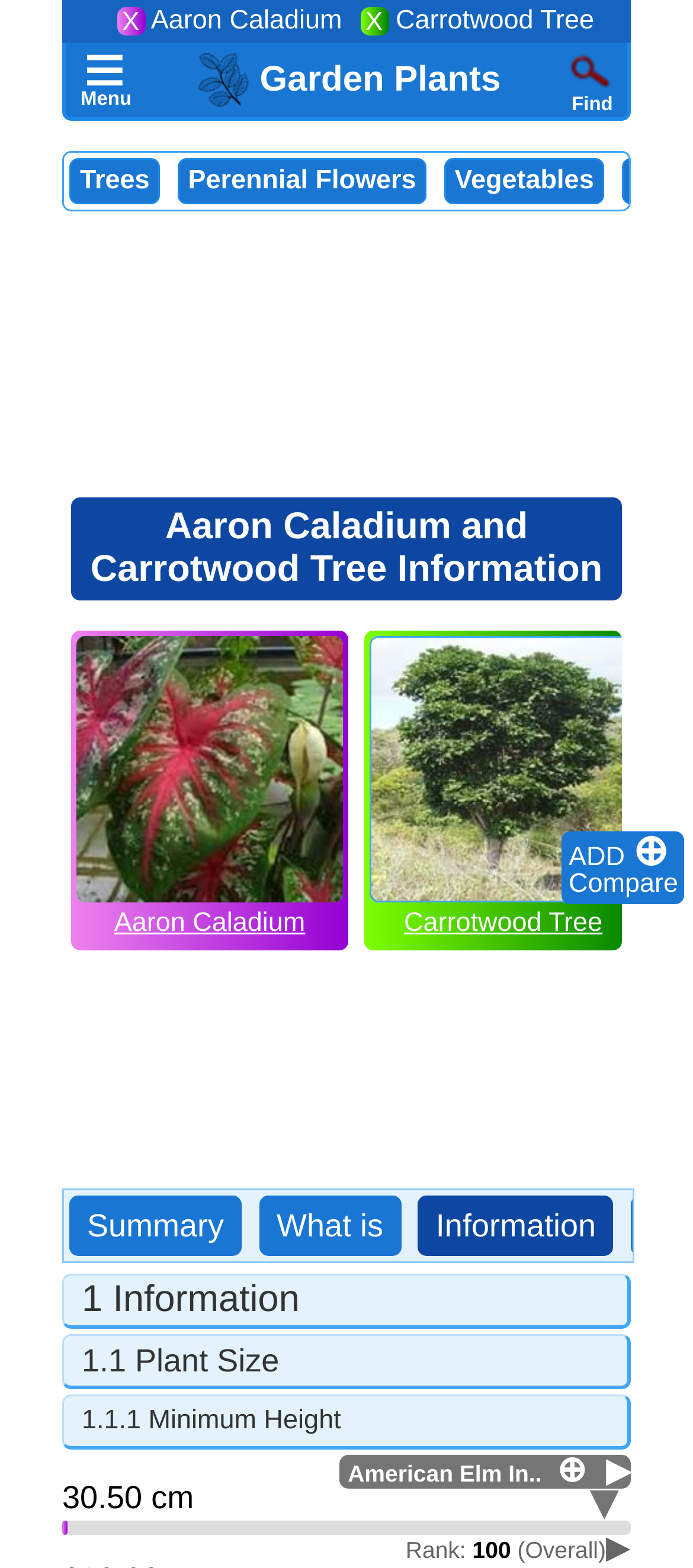Locate the bounding box coordinates of the element you need to click to accomplish the task described by this instruction: "Remove Aaron Caladium".

[0.168, 0.005, 0.209, 0.024]